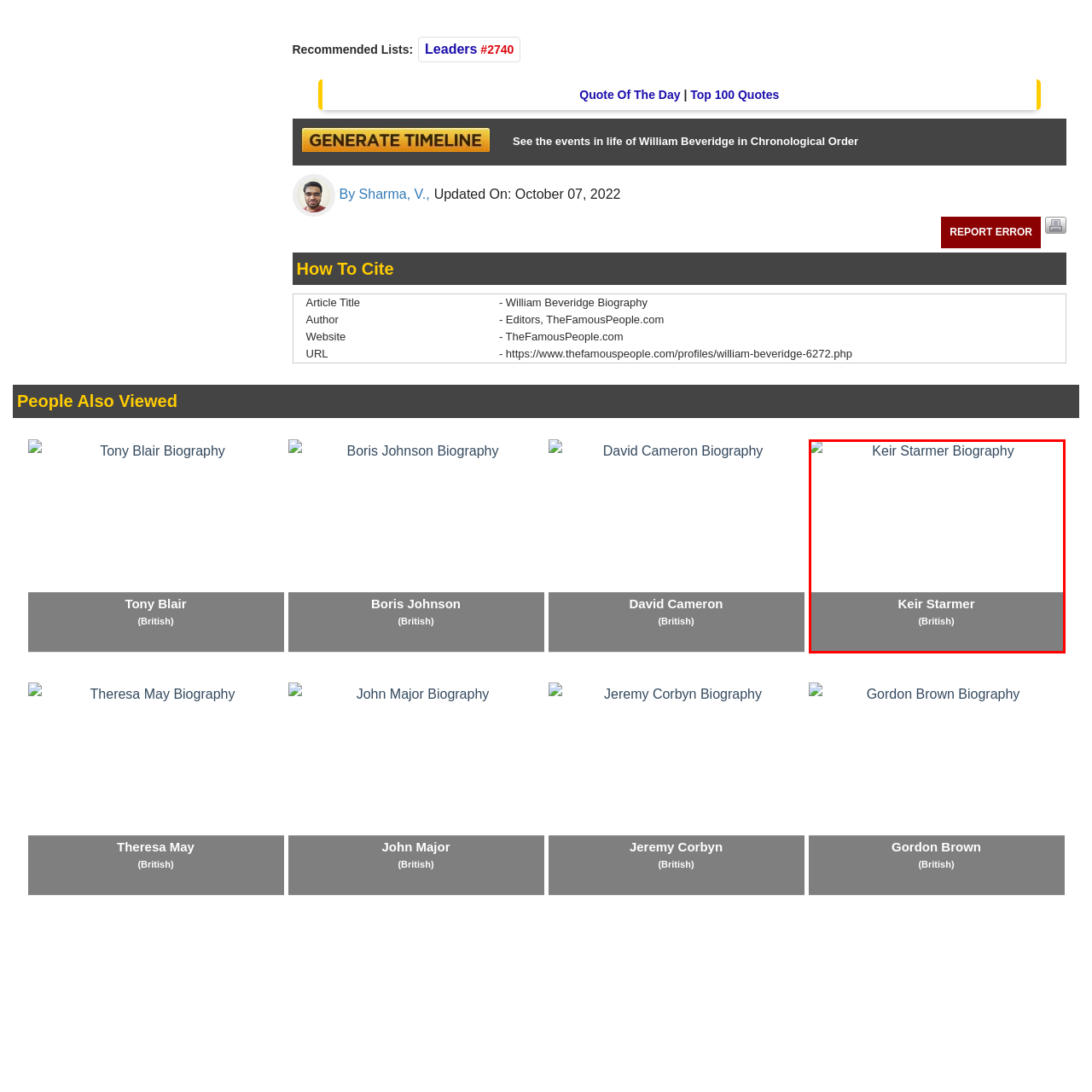Thoroughly describe the content of the image found within the red border.

The image showcases a biography section highlighting Keir Starmer, a prominent British politician. The top of the image features his name and the title "Keir Starmer Biography," indicating it is a biography dedicated to his life and career. Below his name is a note identifying him as British, suggesting his nationality and context within British politics. The layout emphasizes clarity with a simple and professional design, appropriate for informative purposes. The overall presentation conveys a sense of respect and significance toward Keir Starmer's contributions in the political arena.